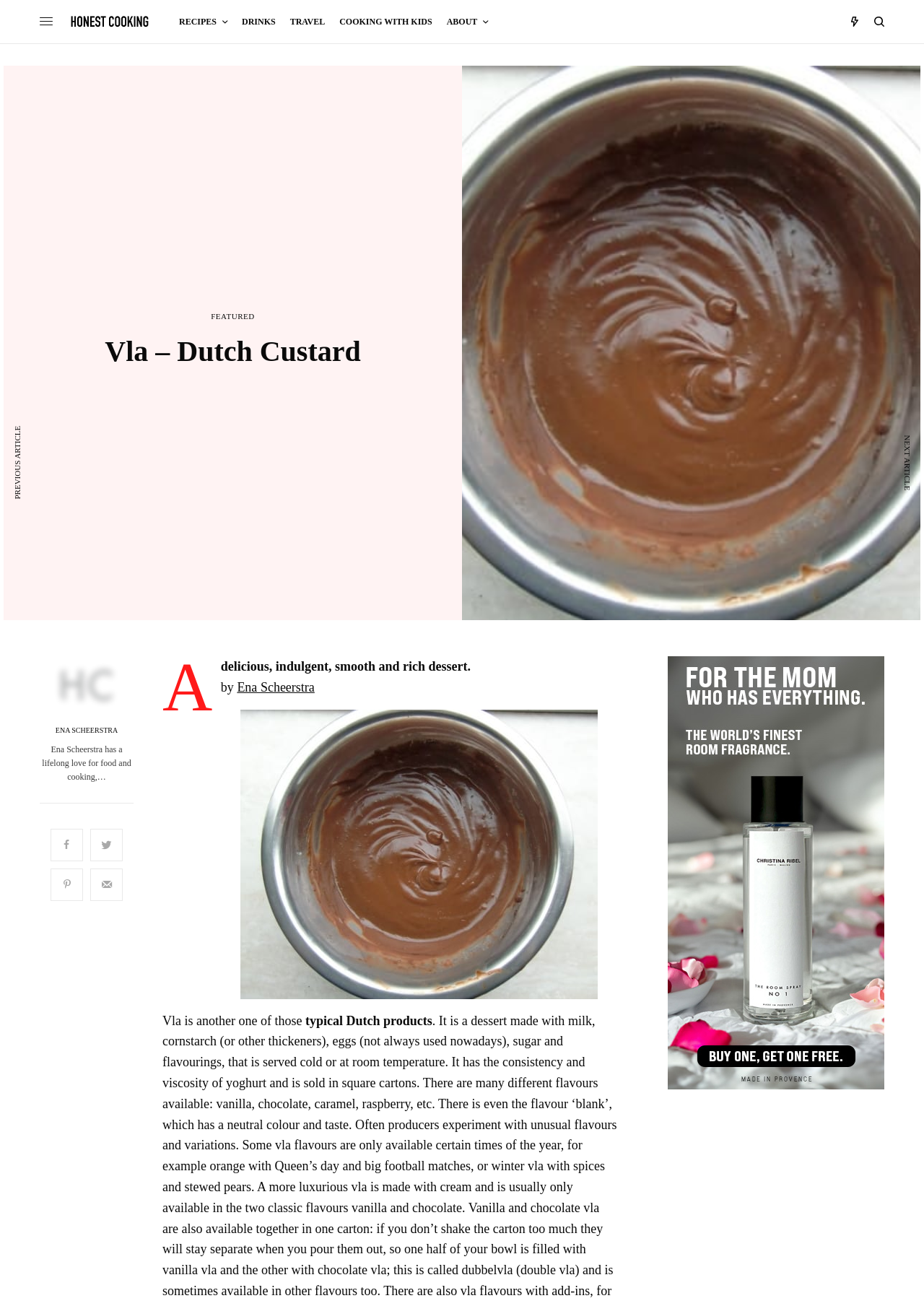Locate the bounding box coordinates of the clickable part needed for the task: "go to the 'TRAVEL' section".

[0.314, 0.0, 0.352, 0.033]